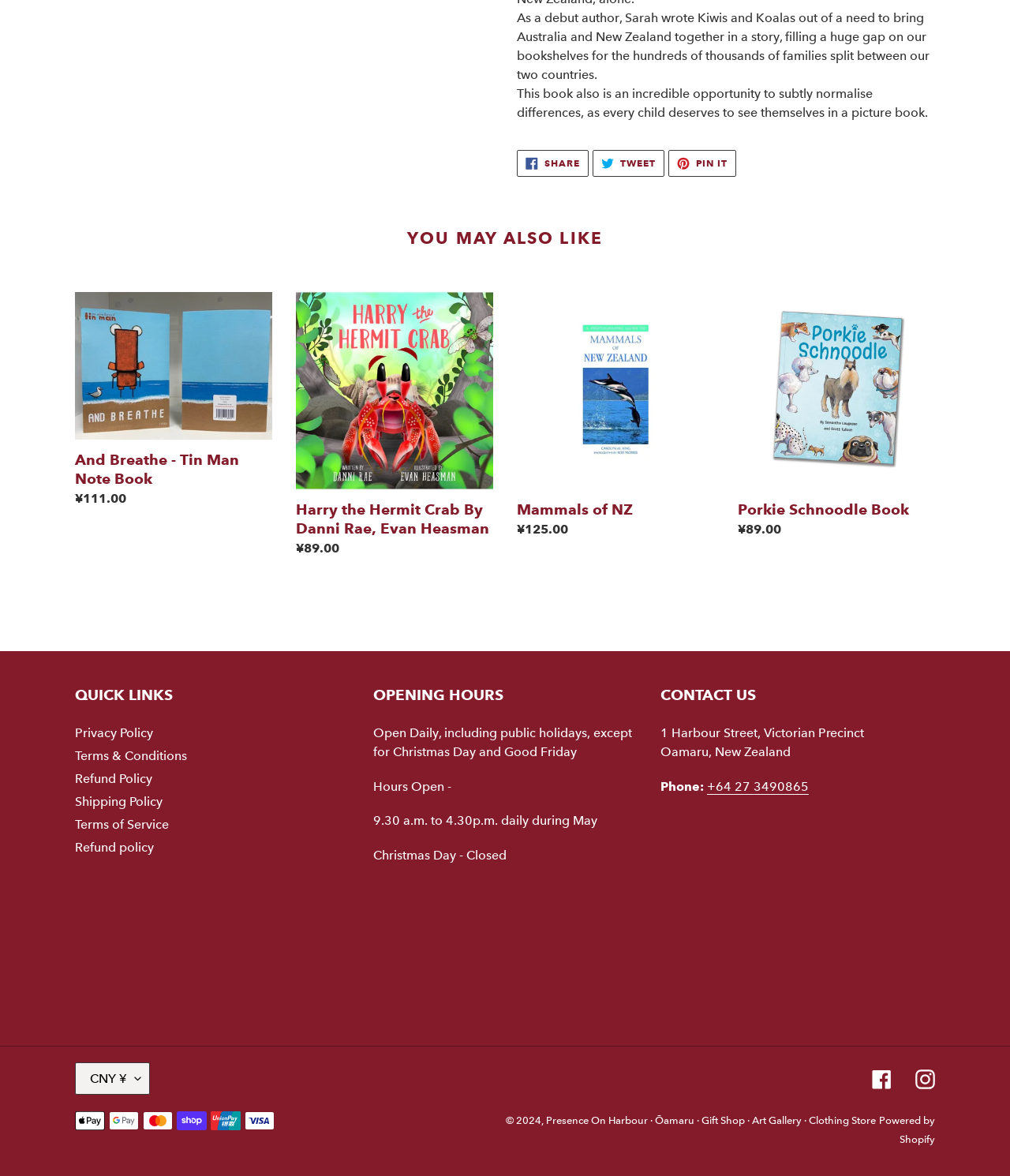What payment methods are accepted by the shop?
Ensure your answer is thorough and detailed.

The payment methods accepted by the shop are listed at the bottom of the page, including Apple Pay, Google Pay, Mastercard, Shop Pay, Union Pay, and Visa, as indicated by the corresponding images.